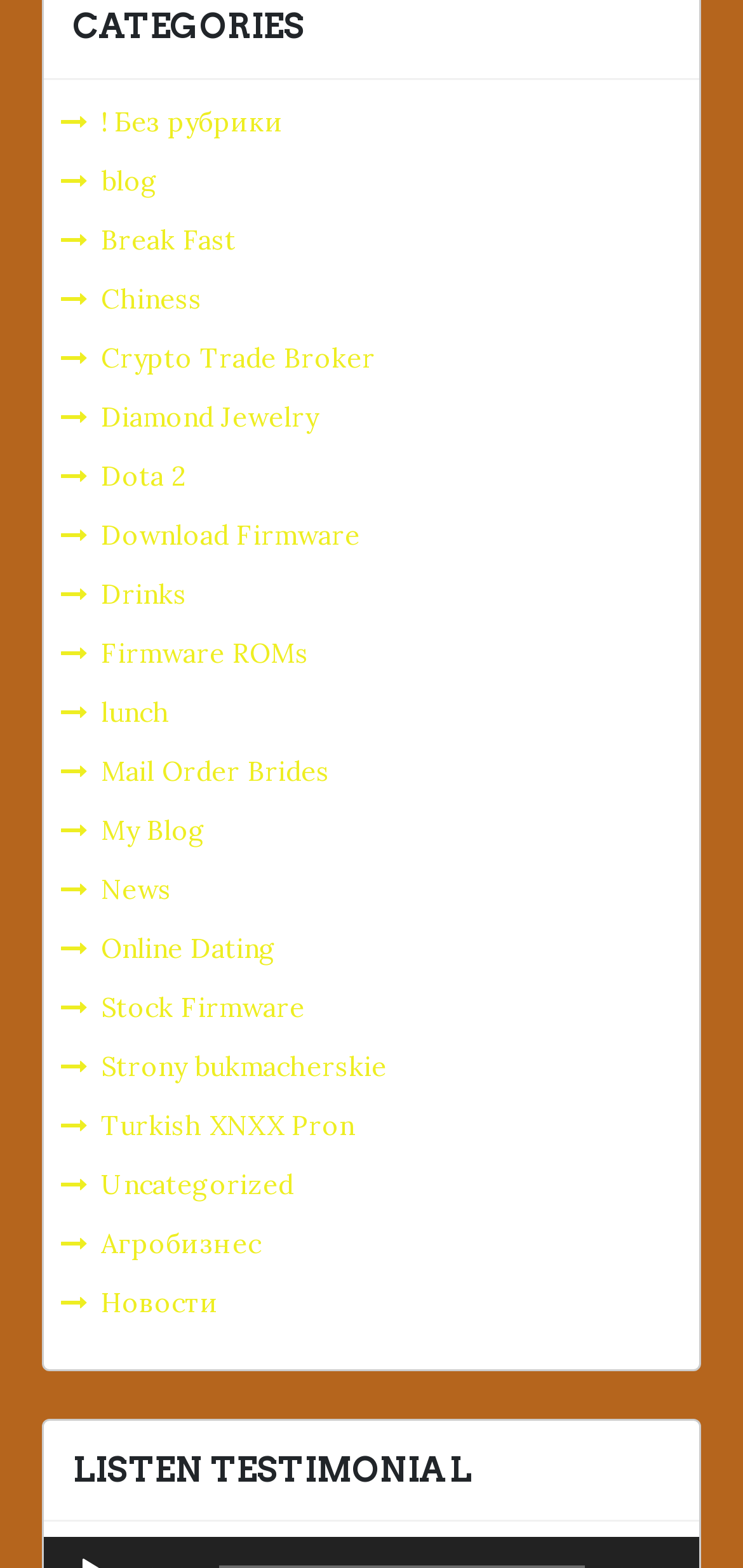What type of content is categorized on this webpage?
Refer to the screenshot and deliver a thorough answer to the question presented.

Based on the links provided on the webpage, it appears that the webpage categorizes various topics such as blog, news, crypto trade broker, diamond jewelry, drinks, firmware ROMs, and many more. The links are organized in a hierarchical structure, indicating that the webpage is a categorization or directory-type webpage.